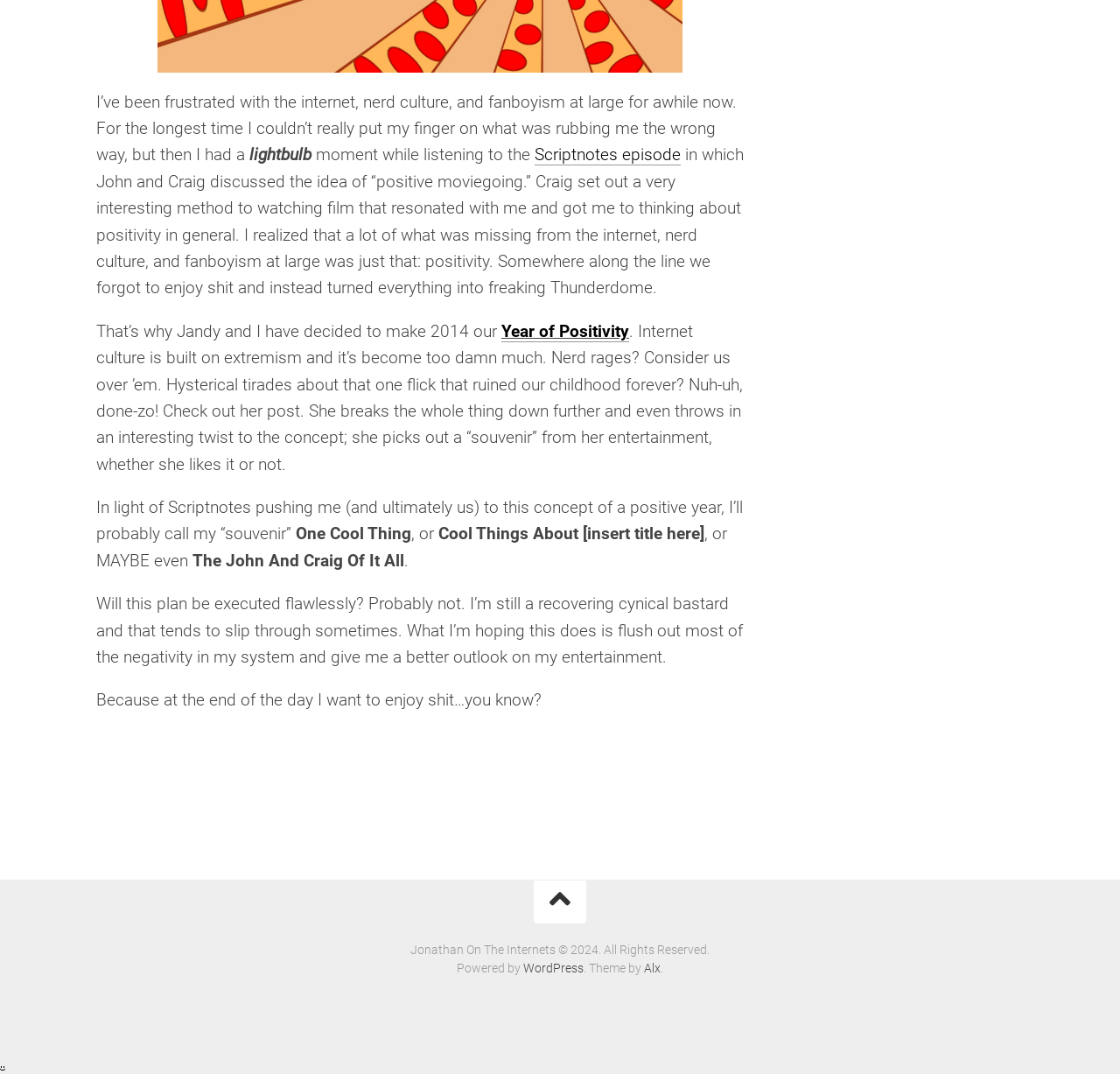What is the author's goal for 2014?
Please answer the question with a detailed response using the information from the screenshot.

The author mentions that they, along with Jandy, have decided to make 2014 their 'Year of Positivity' to counter the negativity in internet culture, nerd culture, and fanboyism.